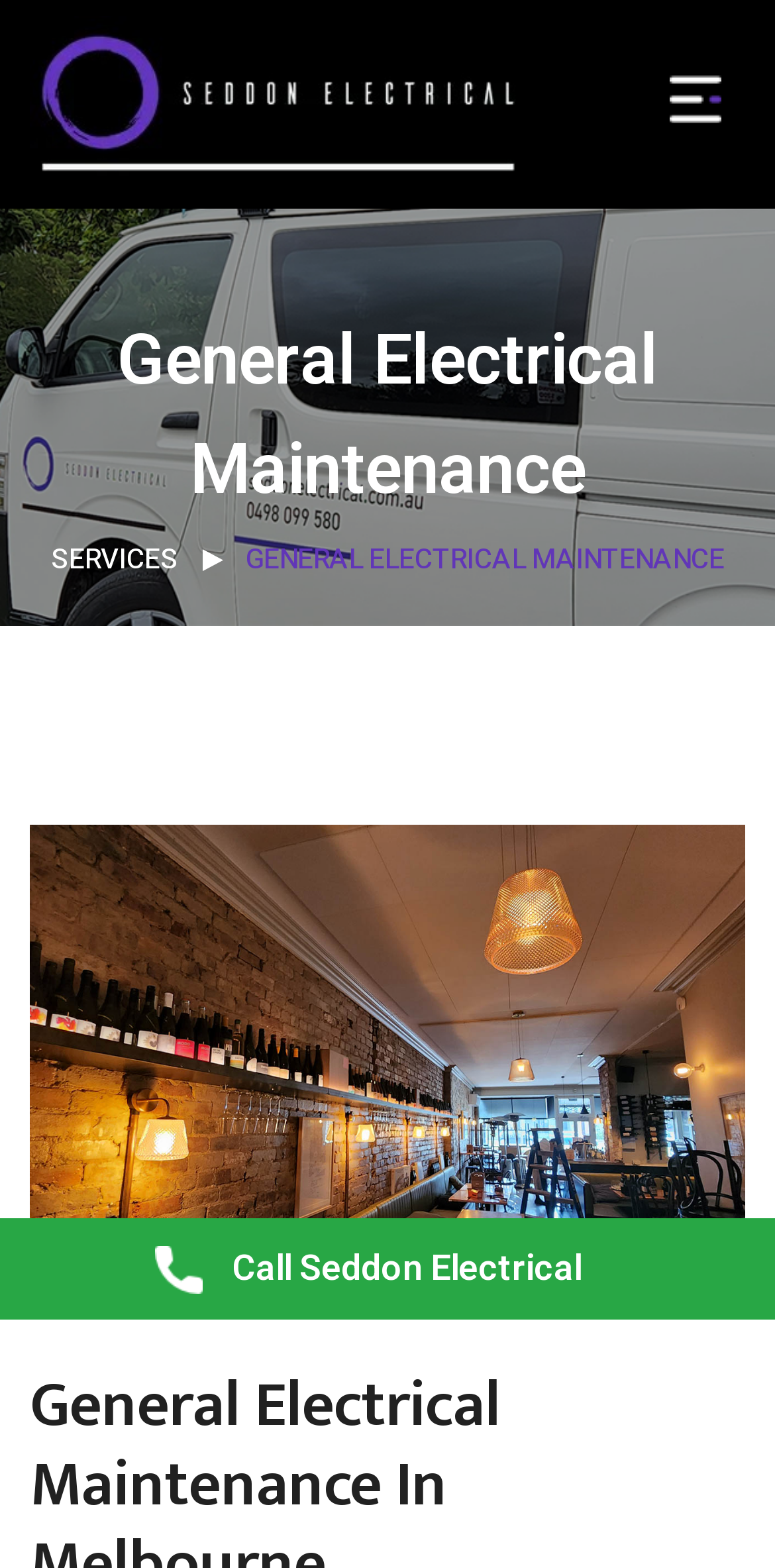Extract the bounding box coordinates for the UI element described as: "General Discussion".

None